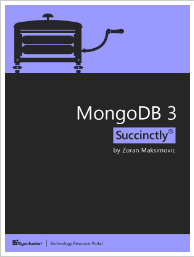Refer to the image and answer the question with as much detail as possible: What is the author's name?

The author's name is presented in a smaller font below the title of the eBook, which is 'MongoDB 3 Succinctly'.